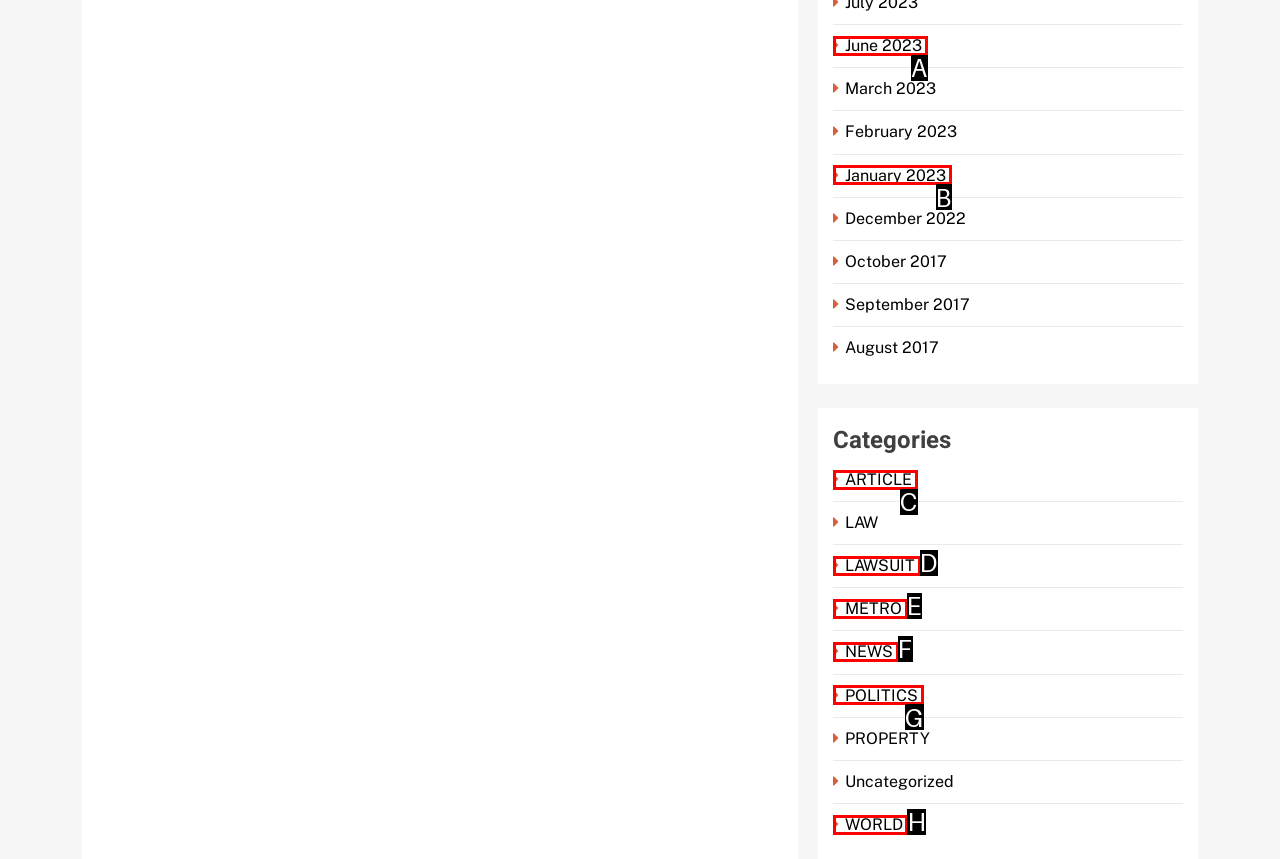Identify which lettered option completes the task: View world news. Provide the letter of the correct choice.

H